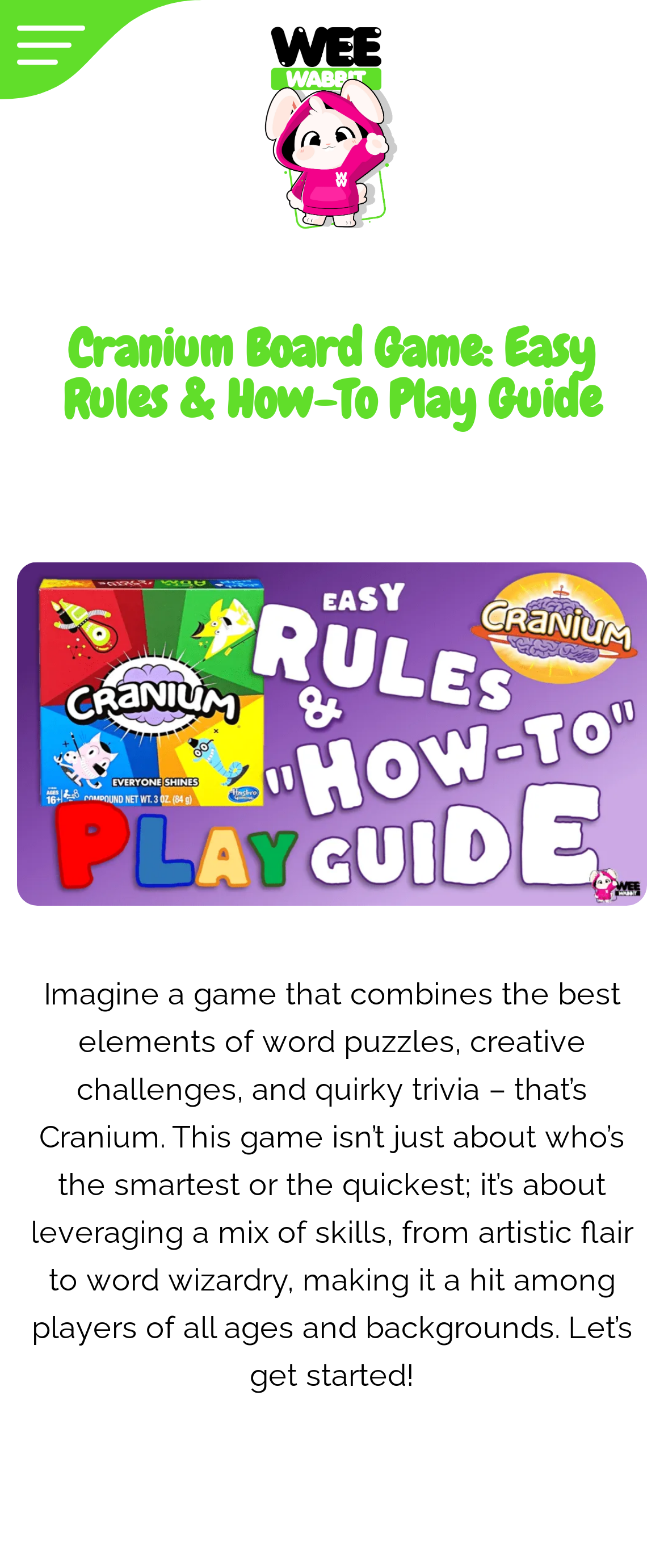Respond to the following question with a brief word or phrase:
What is the name of the board game?

Cranium